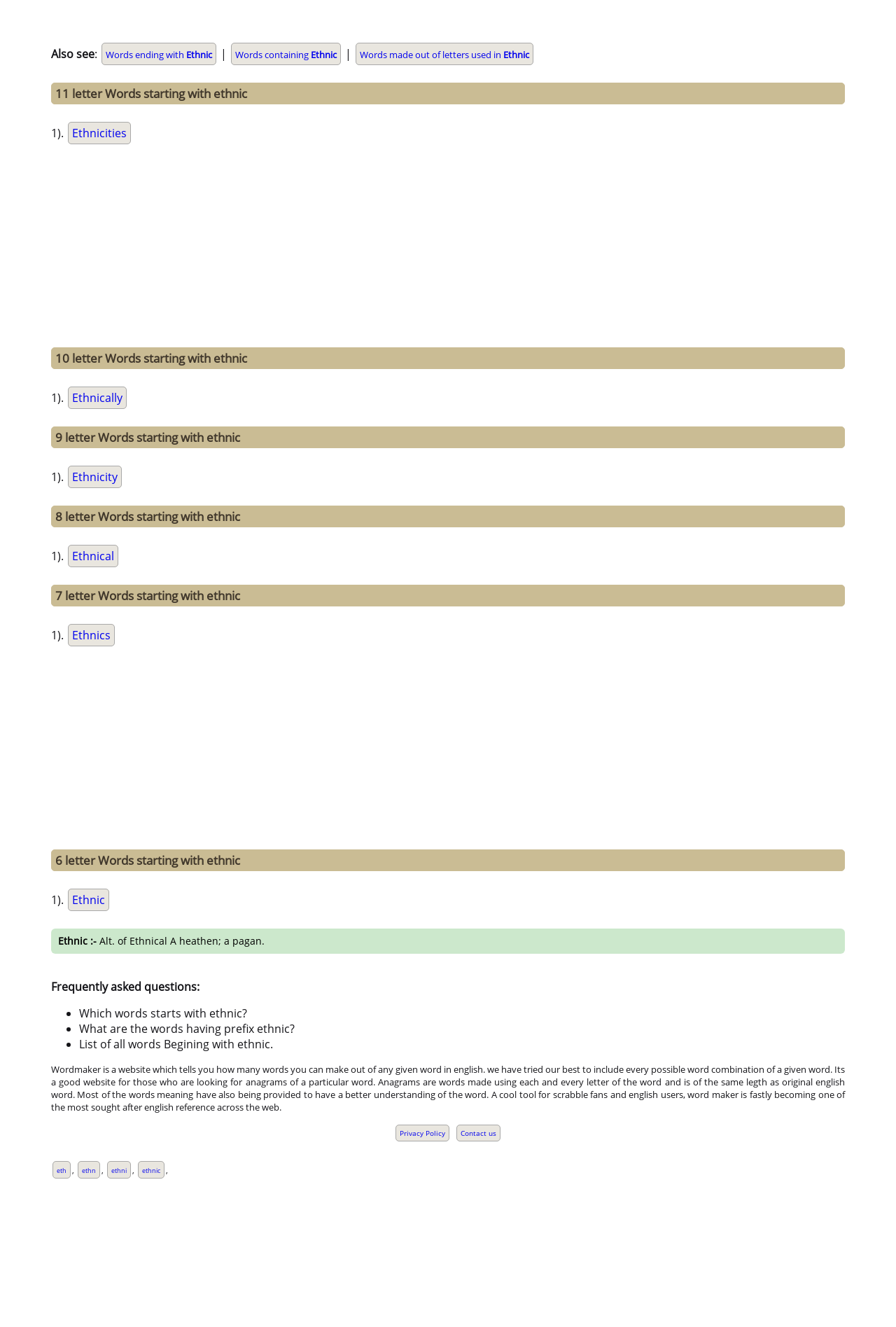Using the provided element description, identify the bounding box coordinates as (top-left x, top-left y, bottom-right x, bottom-right y). Ensure all values are between 0 and 1. Description: Ethnics

[0.076, 0.47, 0.128, 0.487]